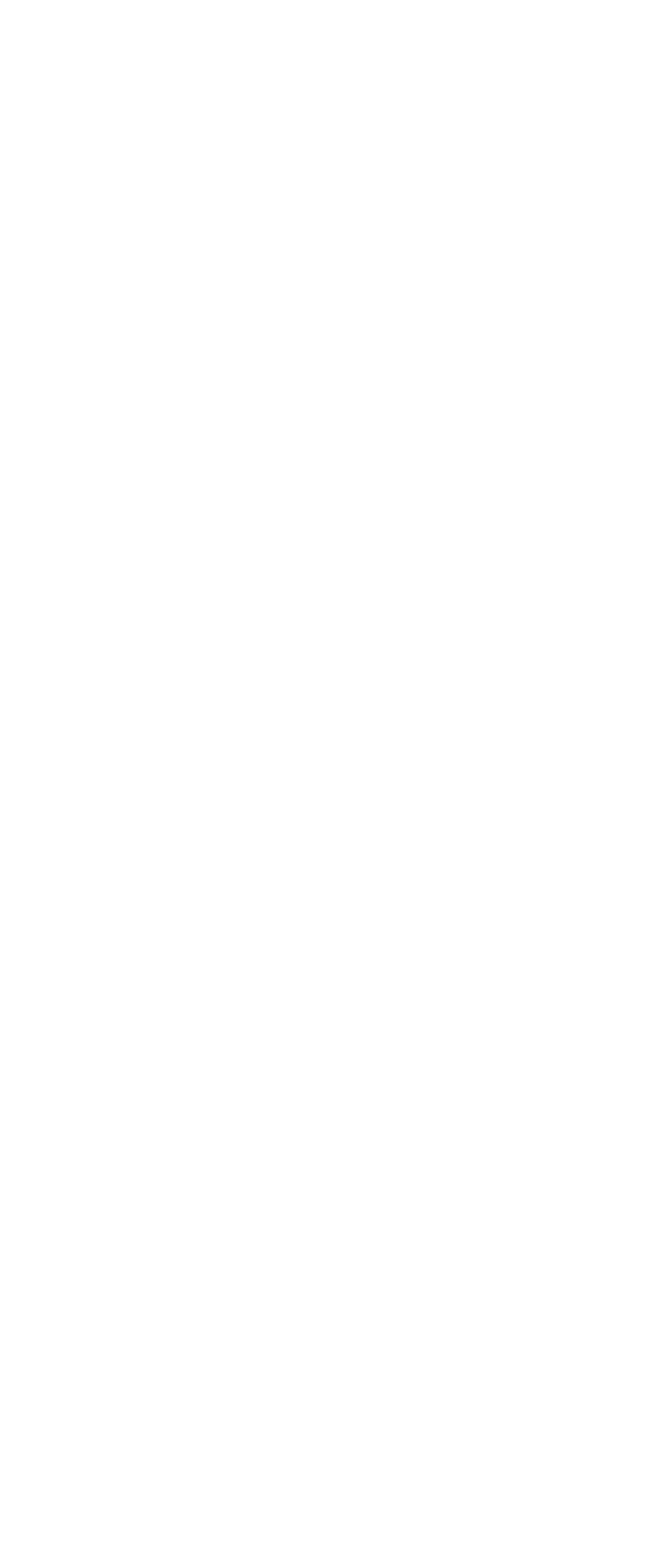Identify the bounding box for the UI element described as: "parent_node: Email Address * name="wpforms[fields][44]"". Ensure the coordinates are four float numbers between 0 and 1, formatted as [left, top, right, bottom].

[0.053, 0.446, 0.947, 0.487]